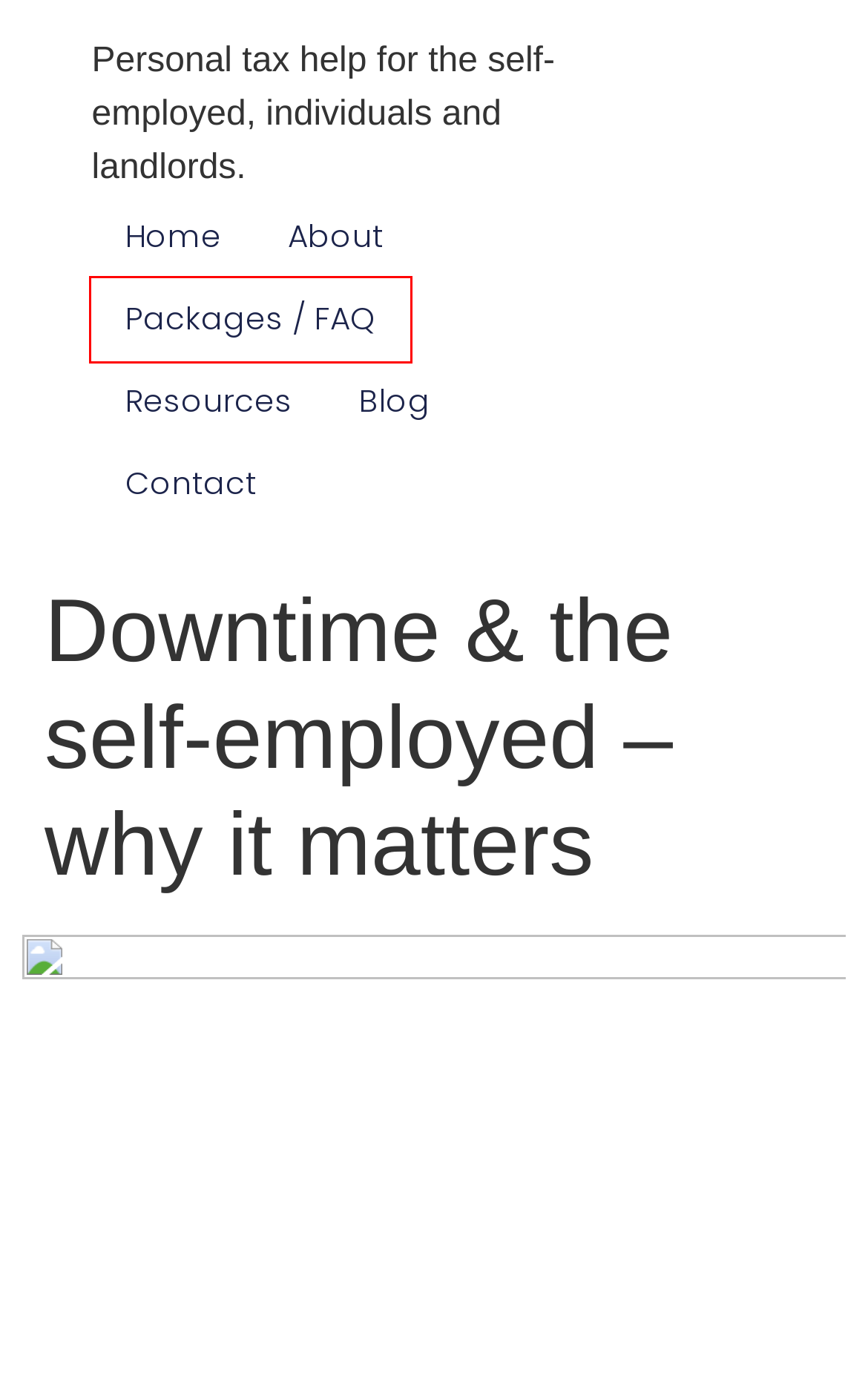You have a screenshot of a webpage with a red bounding box around a UI element. Determine which webpage description best matches the new webpage that results from clicking the element in the bounding box. Here are the candidates:
A. 22 top tips for the newly self-employed
B. Online accountant – personal tax help | taxhelp.uk.com
C. Tax and National Insurance for the self-employed
D. Fixed-fee tax return and accounts packages | taxhelp.uk.com
E. About James McBrearty | taxhelp.uk.com
F. Blog - Tax and Business Articles to help you save money.
G. Contact James McBrearty, online accountant | taxhelp.uk.com
H. Resources to help small business | taxhelp.uk.com

D